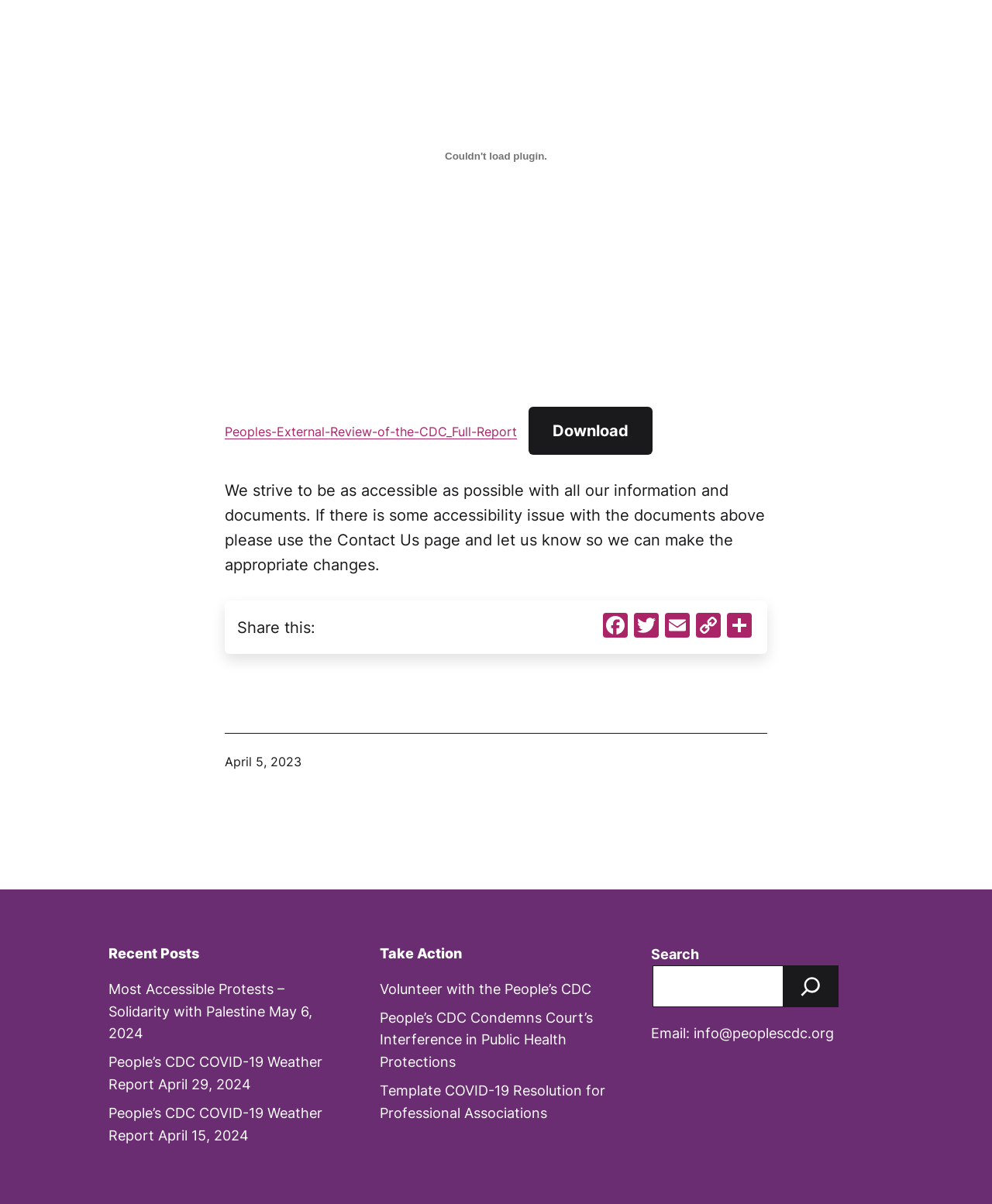Indicate the bounding box coordinates of the clickable region to achieve the following instruction: "Download the full report."

[0.533, 0.338, 0.658, 0.378]